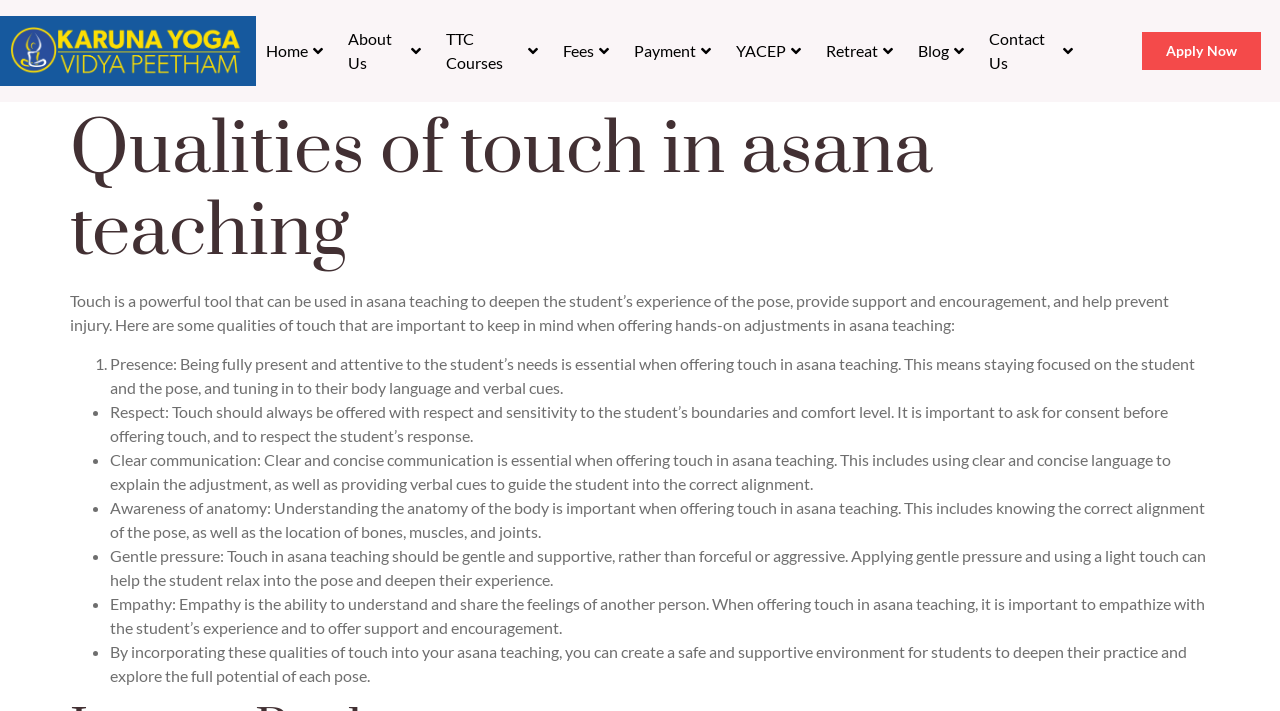What is the benefit of gentle pressure in asana teaching?
Please give a well-detailed answer to the question.

According to the webpage, gentle pressure is one of the qualities of touch that is important to keep in mind when offering hands-on adjustments in asana teaching, which can help the student relax into the pose and deepen their experience.